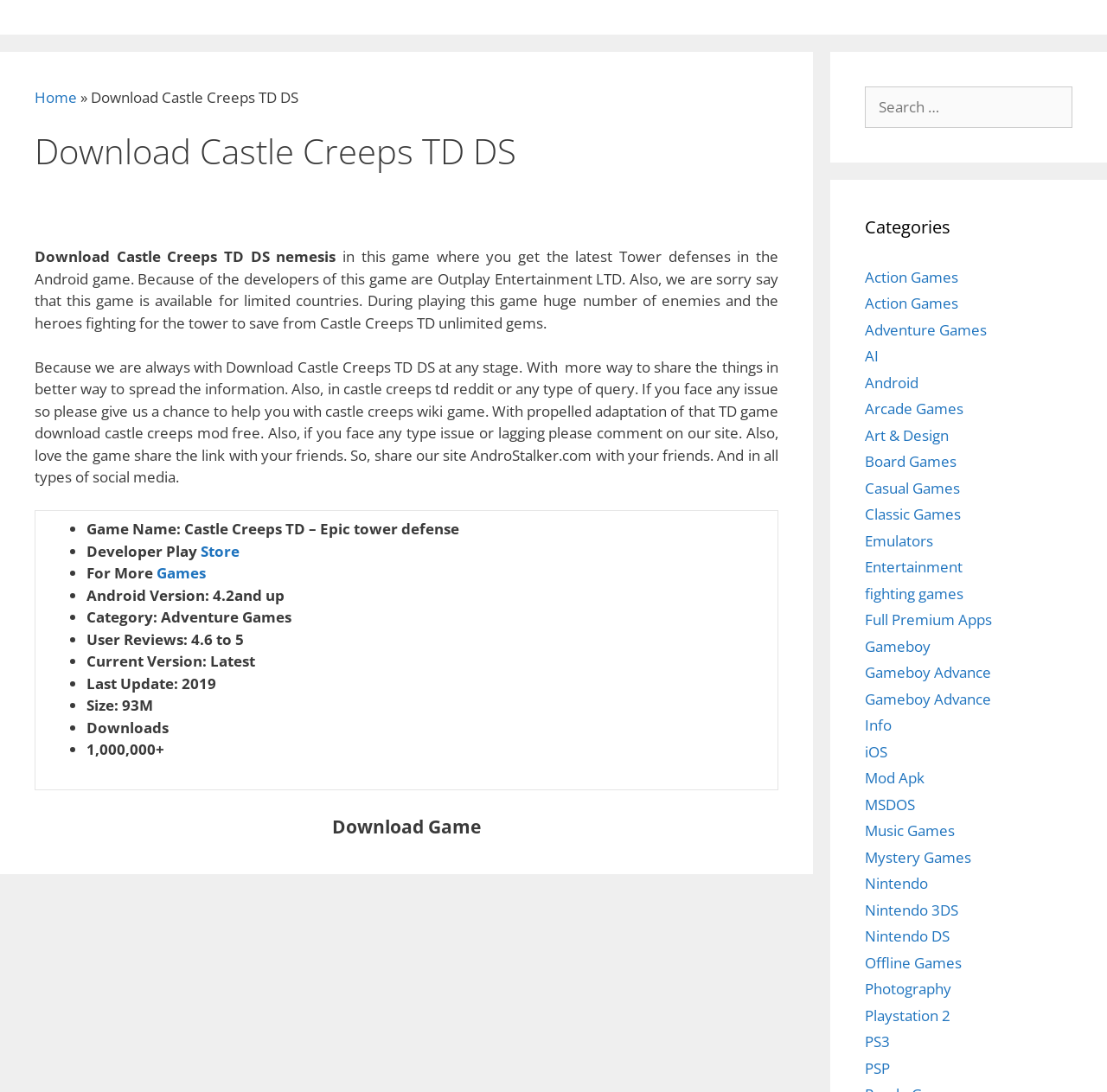Pinpoint the bounding box coordinates of the element to be clicked to execute the instruction: "Download Castle Creeps TD DS".

[0.3, 0.745, 0.434, 0.768]